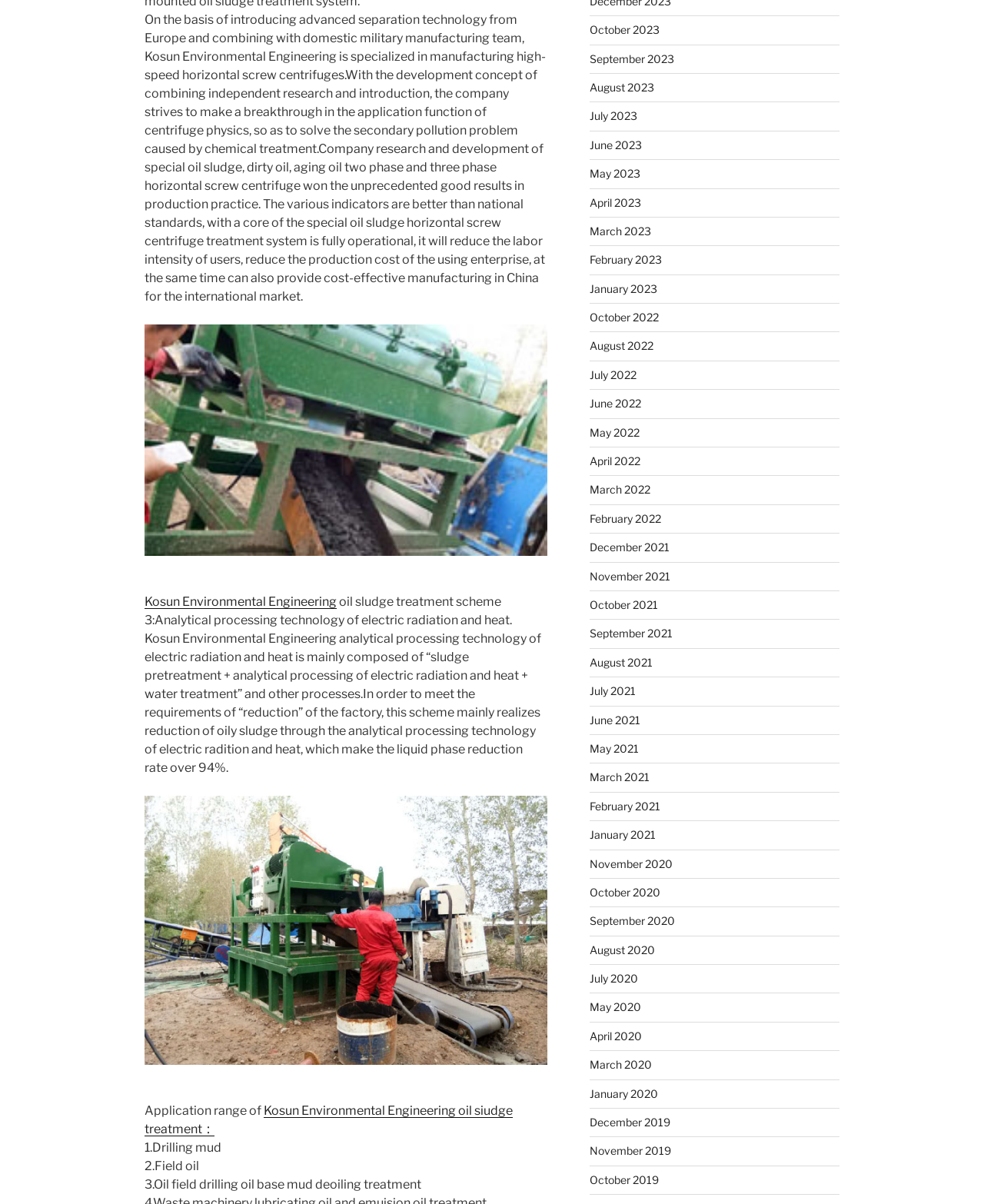Give a short answer using one word or phrase for the question:
What is the company name mentioned on the webpage?

Kosun Environmental Engineering